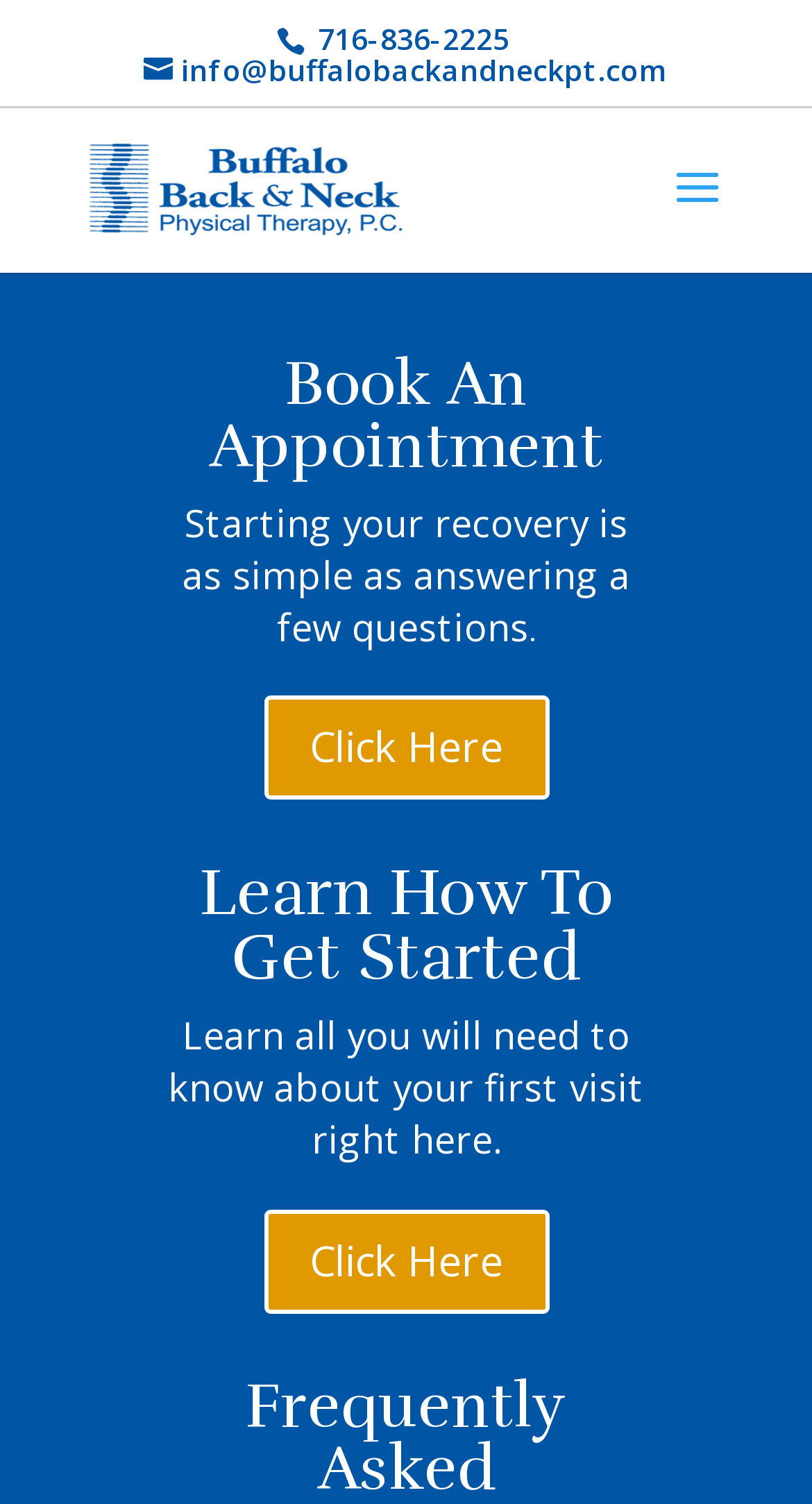Locate the bounding box coordinates of the element I should click to achieve the following instruction: "Book an appointment".

[0.203, 0.235, 0.797, 0.332]